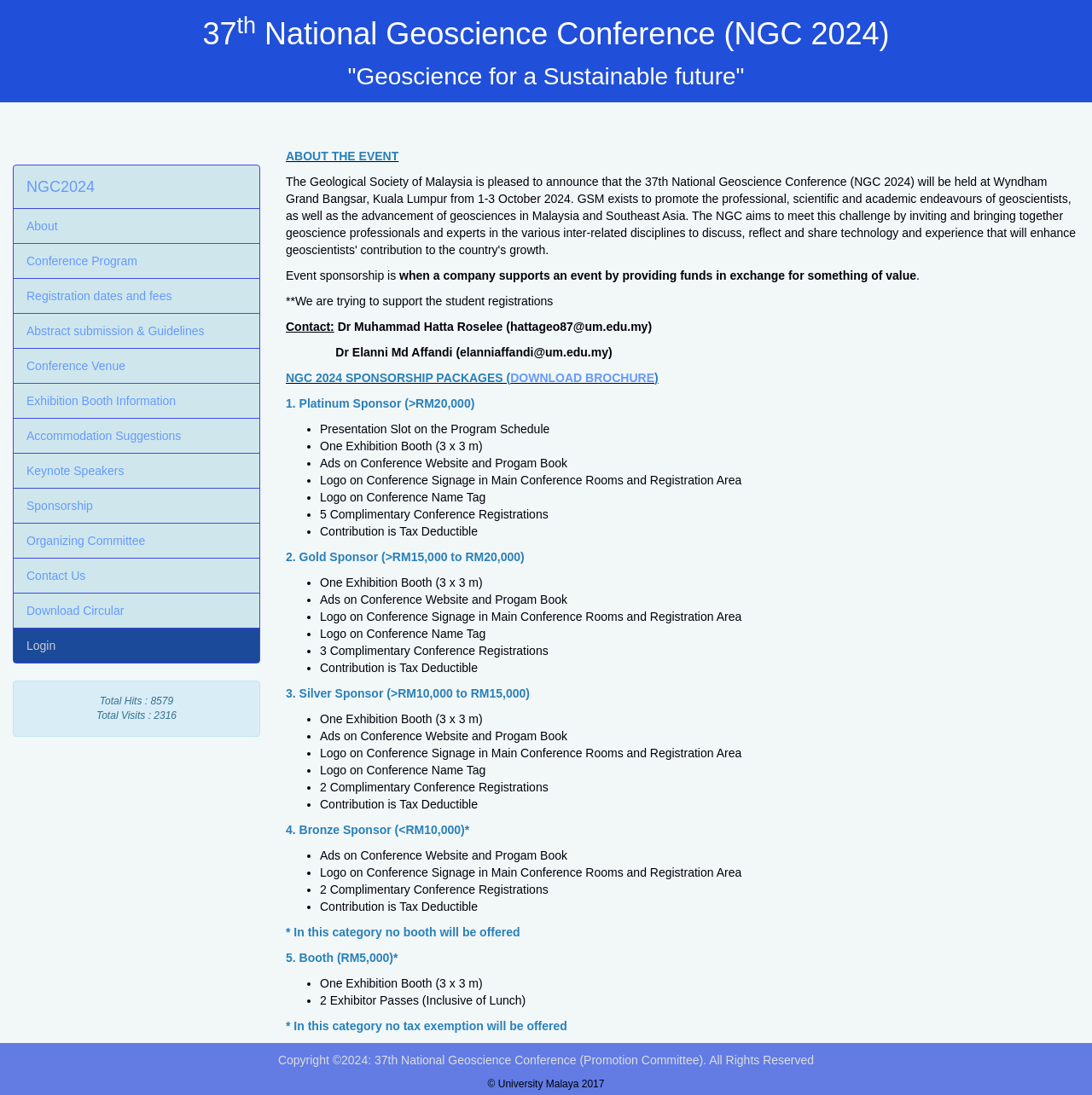Determine the bounding box for the UI element described here: "Abstract submission & Guidelines".

[0.012, 0.286, 0.238, 0.317]